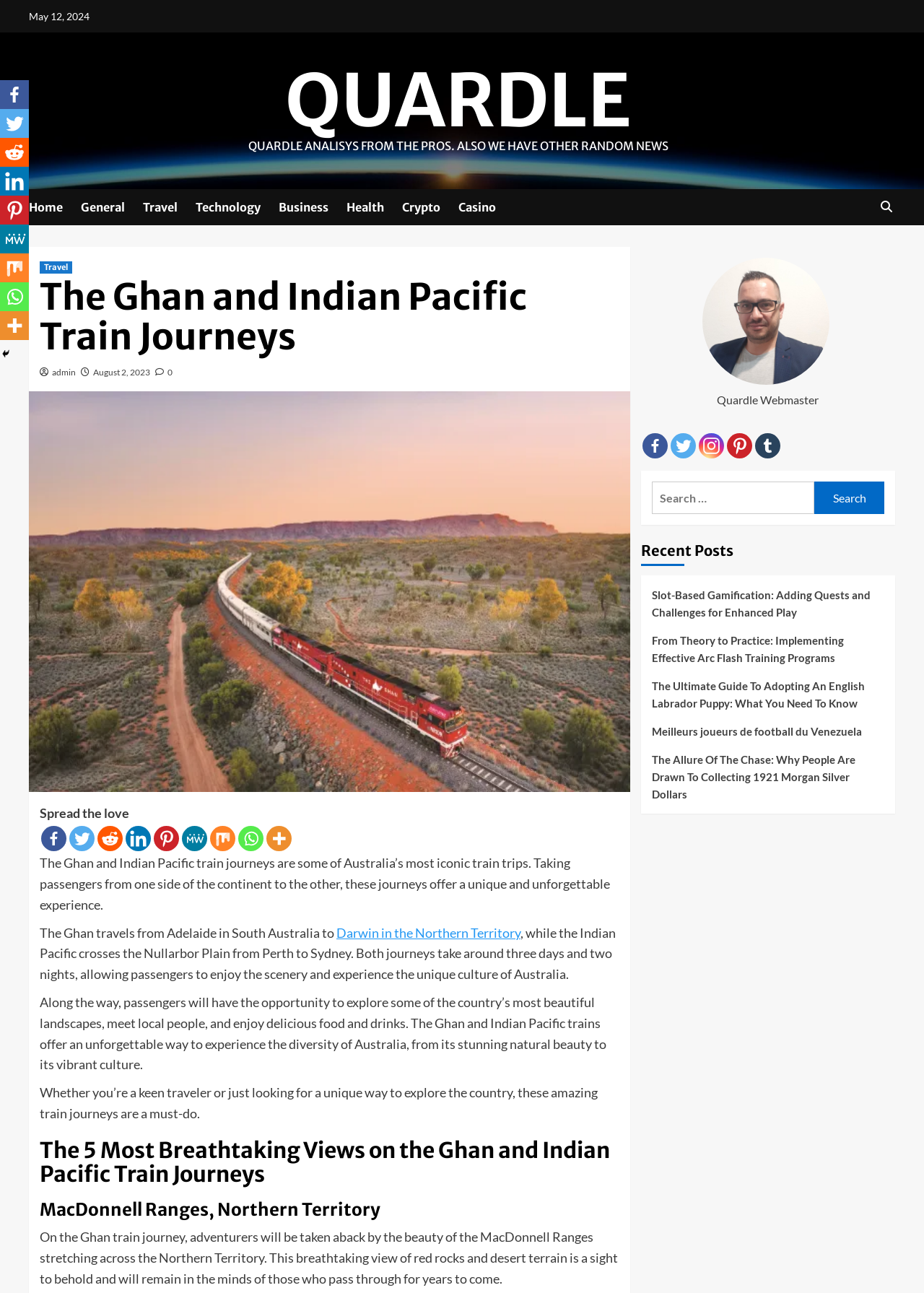Mark the bounding box of the element that matches the following description: "August 2, 2023".

[0.101, 0.283, 0.162, 0.292]